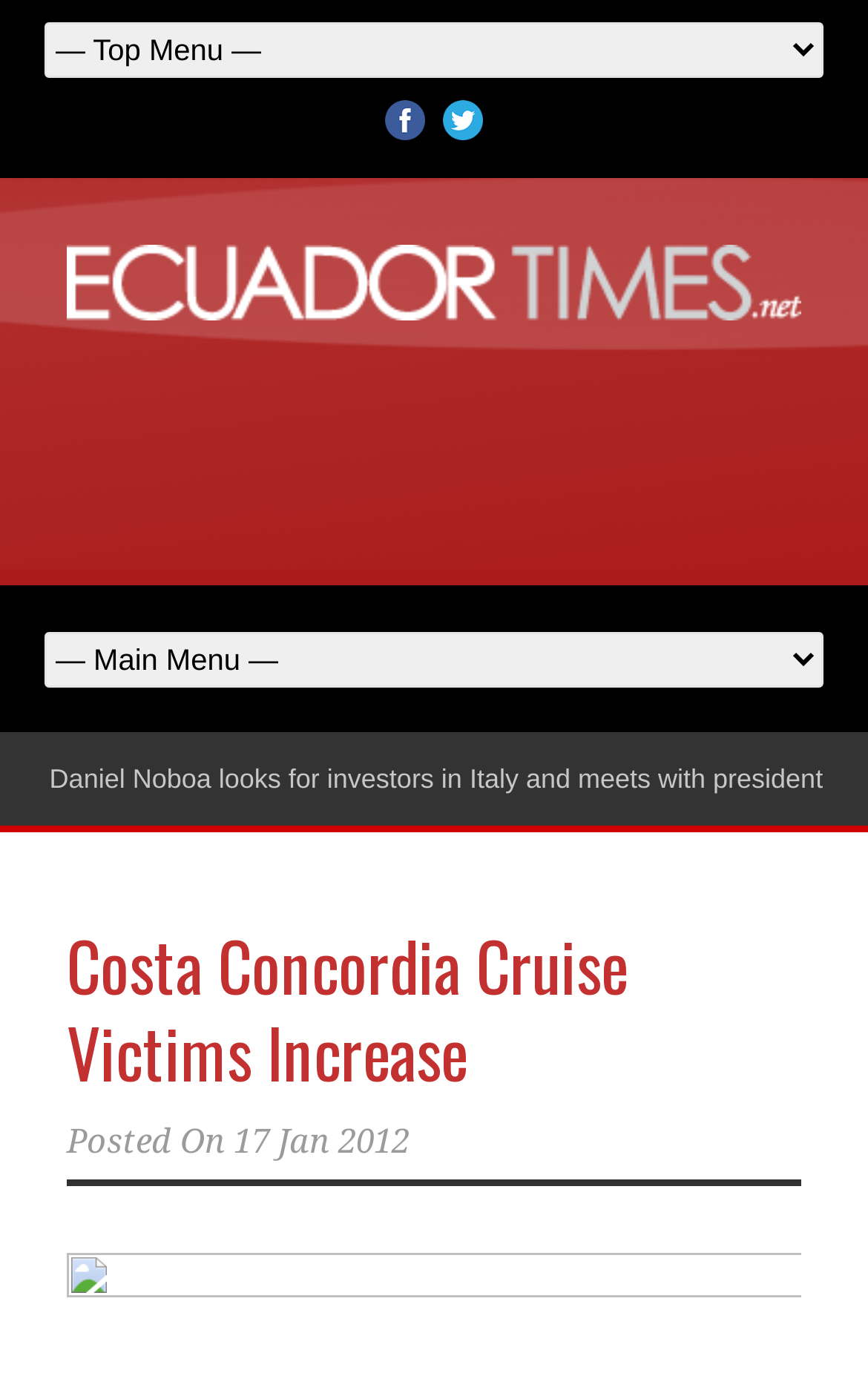What is the date of the Costa Concordia Cruise Victims Increase article?
Look at the image and respond to the question as thoroughly as possible.

I found the date by looking at the text 'Posted On' followed by a link with the date '17 Jan 2012'.